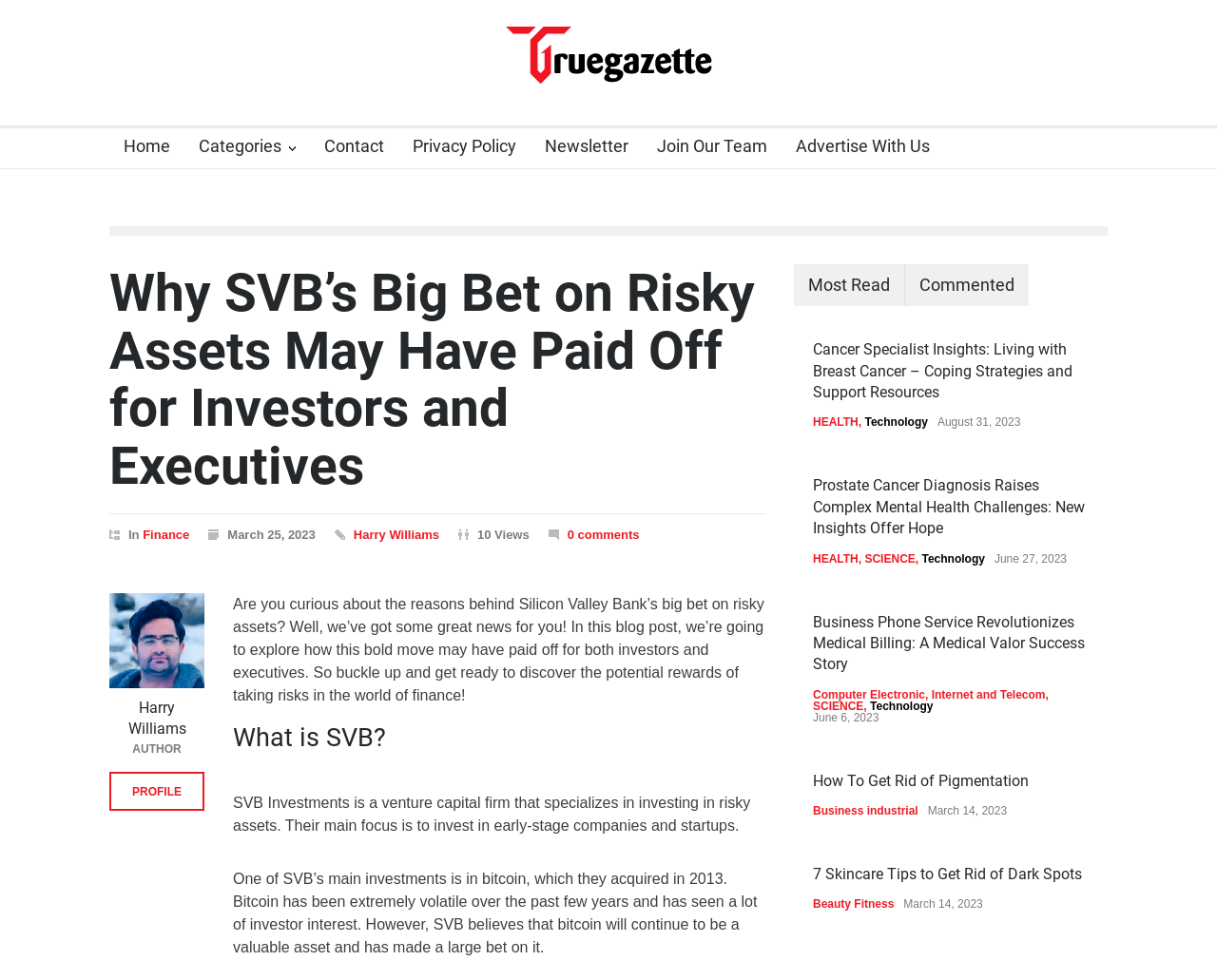Respond to the question below with a single word or phrase: Who is the author of the article?

Harry Williams